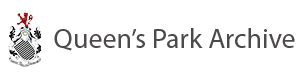Present an elaborate depiction of the scene captured in the image.

The image displays the logo of Queen's Park Football Club, which is characterized by its distinctive design. Set against a simple background, the logo features a prominent emblem that likely includes symbolic elements representing the club's heritage. The accompanying text "Queen's Park Archive" suggests that this logo is part of a historical collection associated with the club, indicating a focus on preserving and showcasing the club's rich history and achievements in Scottish football. This logo serves as a visual identity for the club, embodying its legacy and connection to its community.